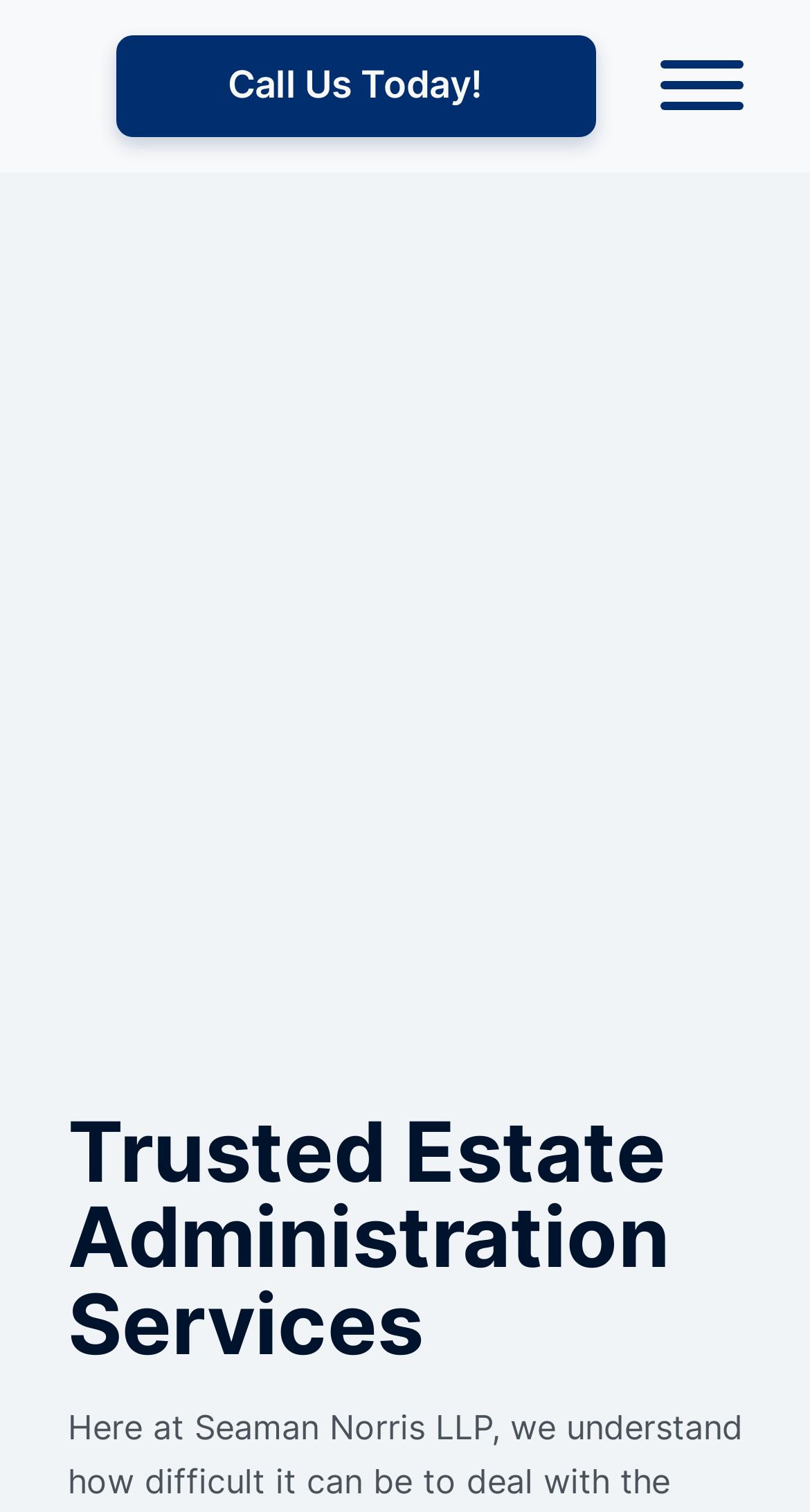Locate the bounding box of the UI element described in the following text: "aria-label="Open menu"".

[0.814, 0.04, 0.917, 0.073]